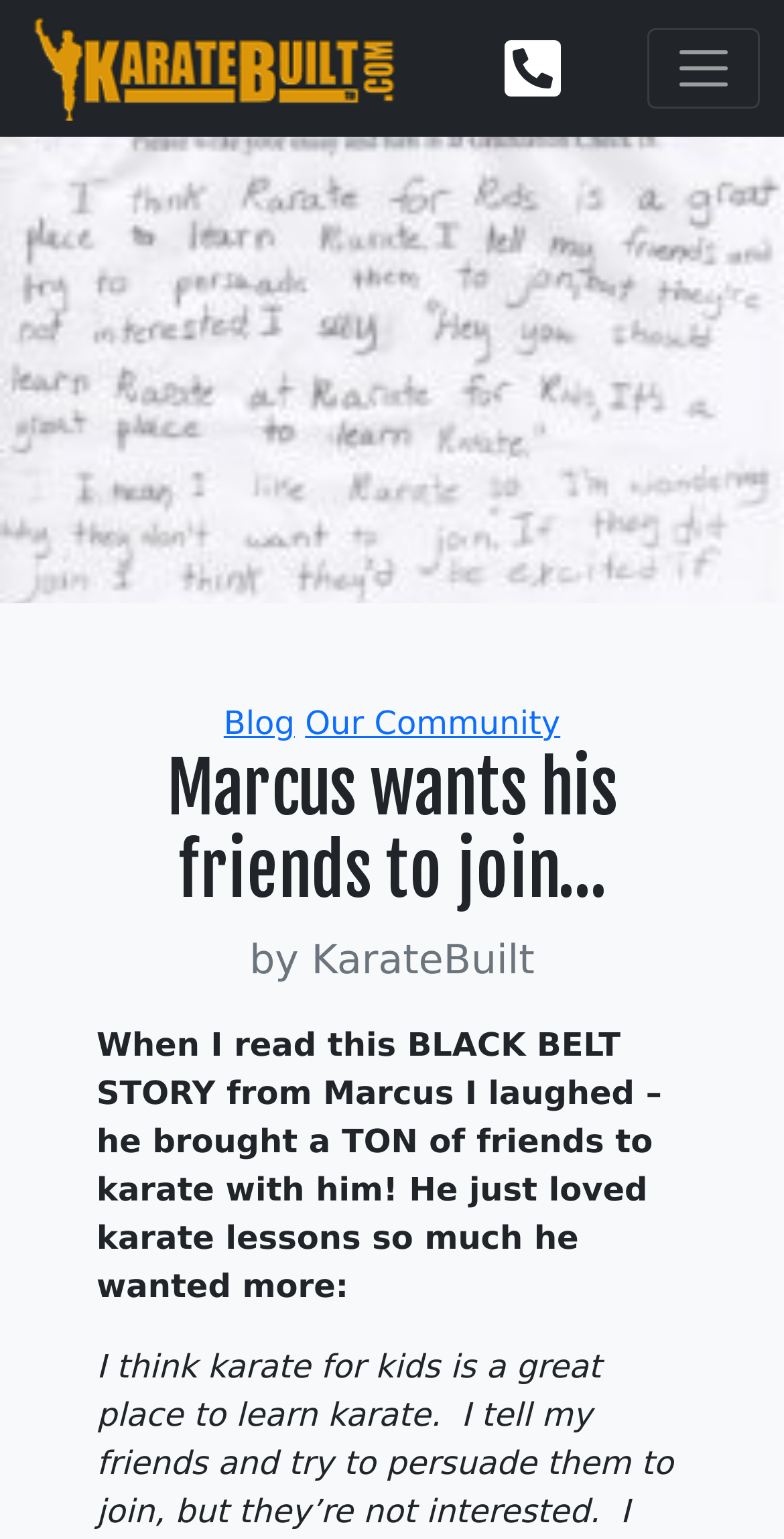Answer the question in one word or a short phrase:
What is the name of the martial arts academy?

KarateBuilt Martial Arts Academy